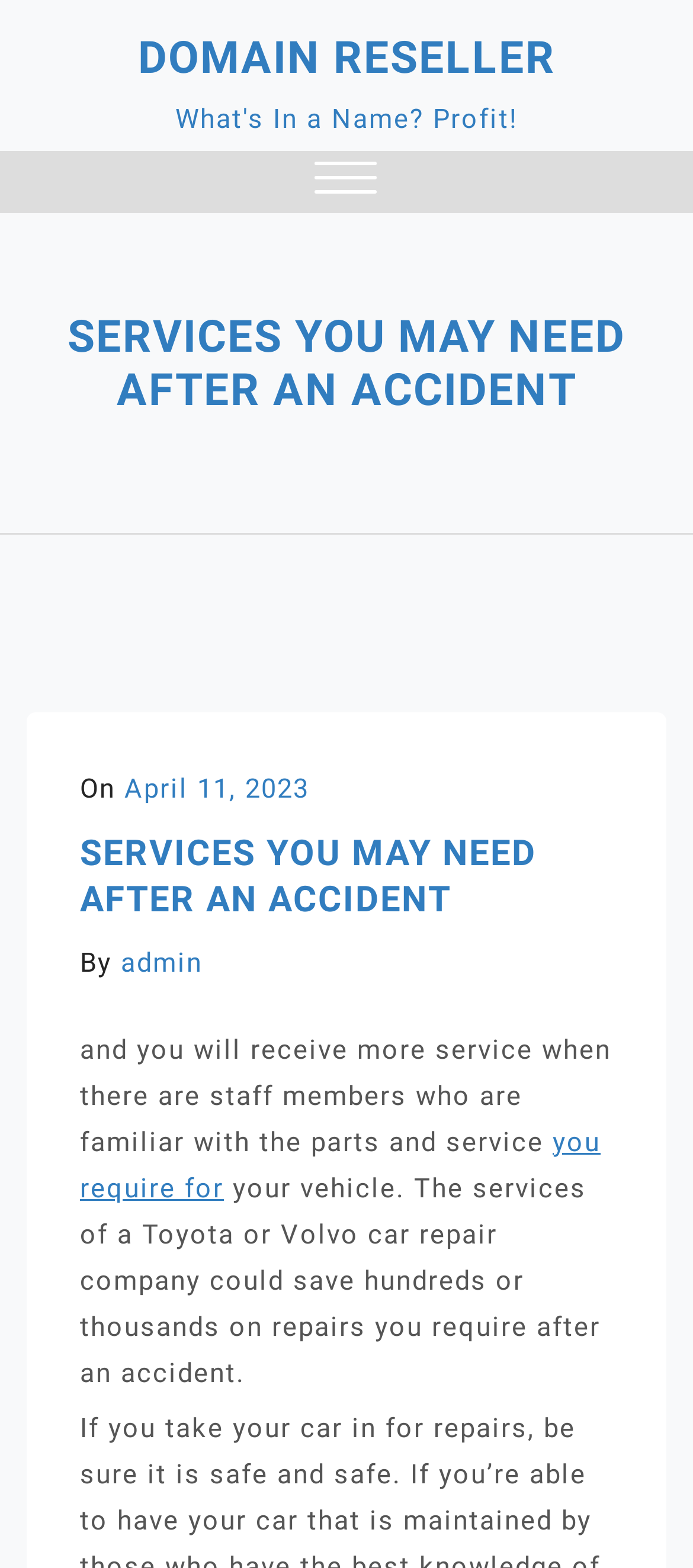What type of services are discussed on this webpage?
Refer to the image and provide a concise answer in one word or phrase.

Car repair services